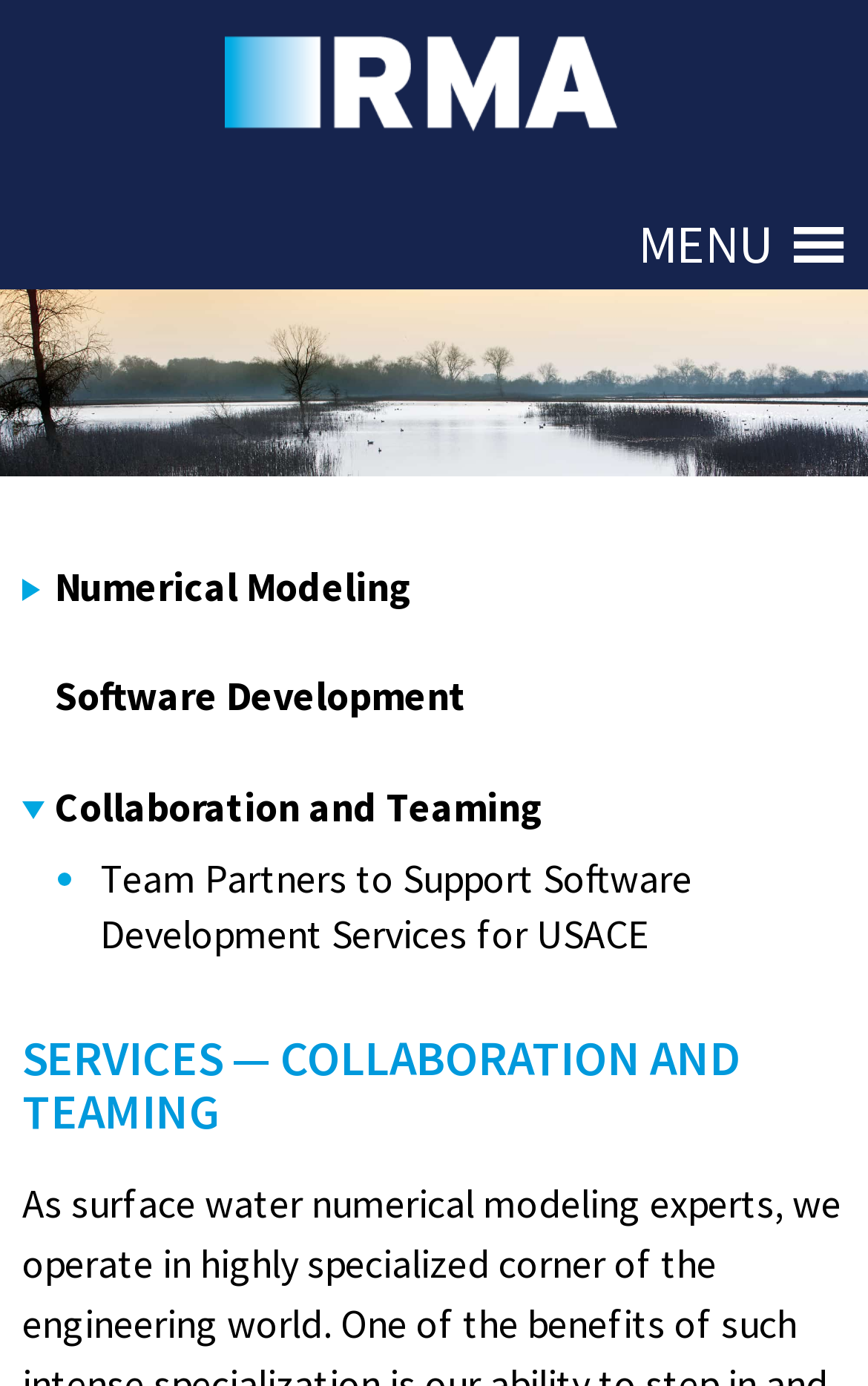Identify the bounding box coordinates of the area that should be clicked in order to complete the given instruction: "learn about Team Partners to Support Software Development Services for USACE". The bounding box coordinates should be four float numbers between 0 and 1, i.e., [left, top, right, bottom].

[0.115, 0.615, 0.797, 0.693]